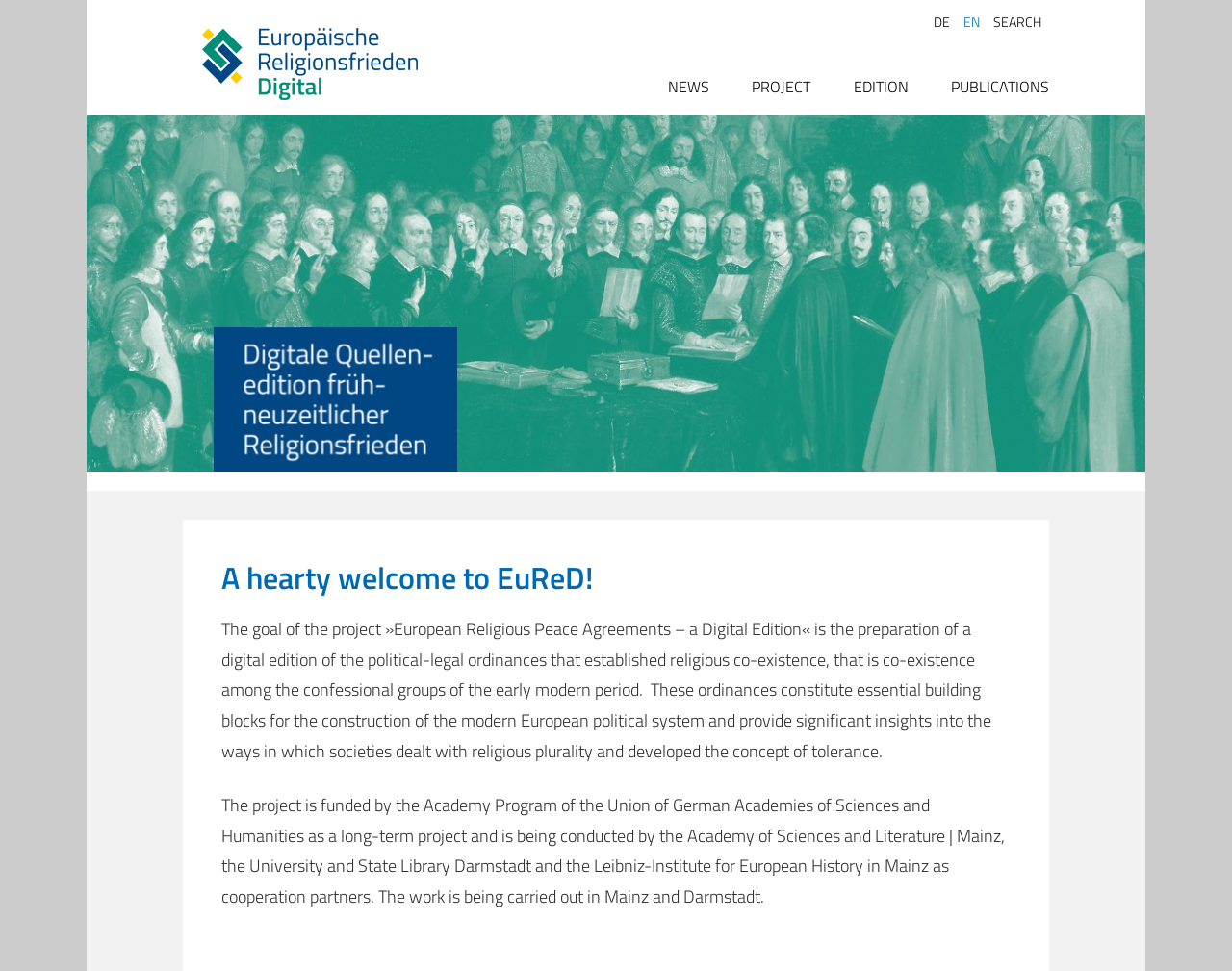Answer succinctly with a single word or phrase:
What is the role of the Academy of Sciences and Literature?

Cooperation partner